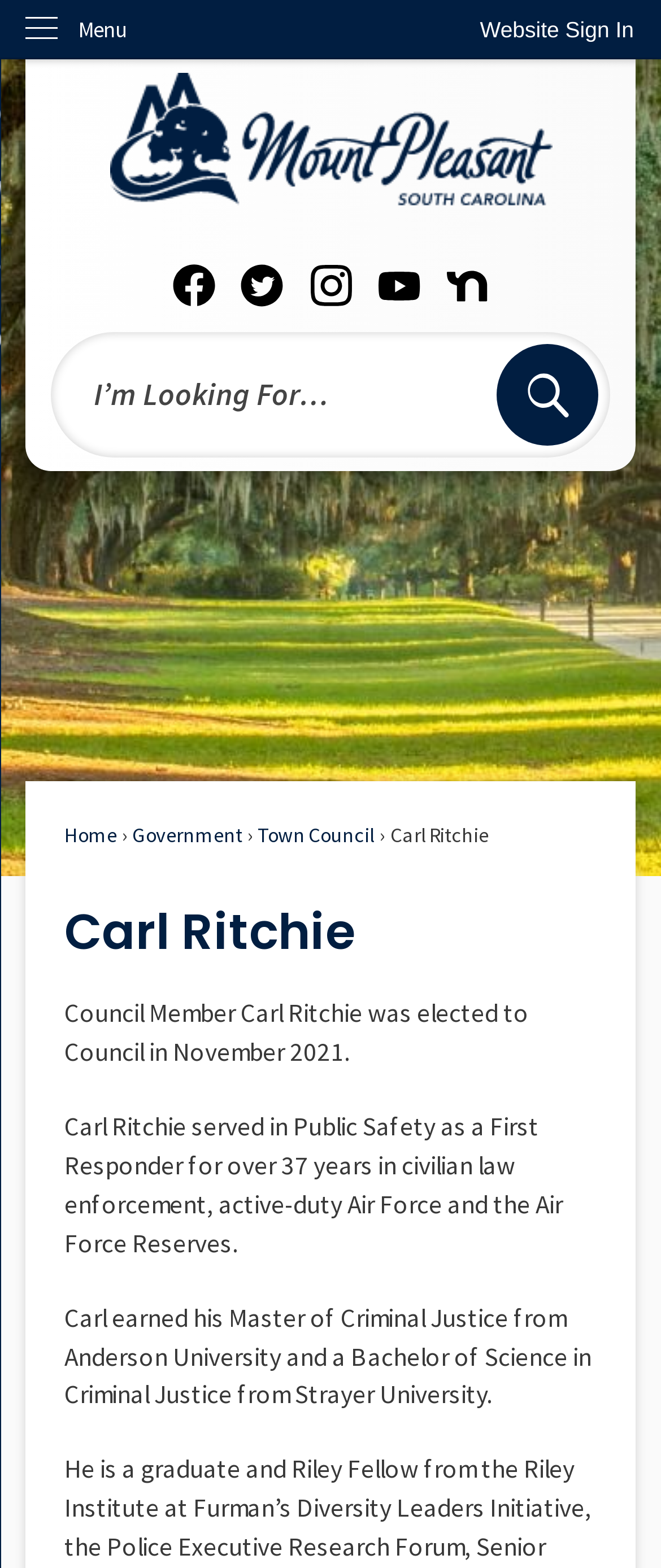Determine the bounding box coordinates for the UI element described. Format the coordinates as (top-left x, top-left y, bottom-right x, bottom-right y) and ensure all values are between 0 and 1. Element description: Website Sign In

[0.685, 0.0, 1.0, 0.038]